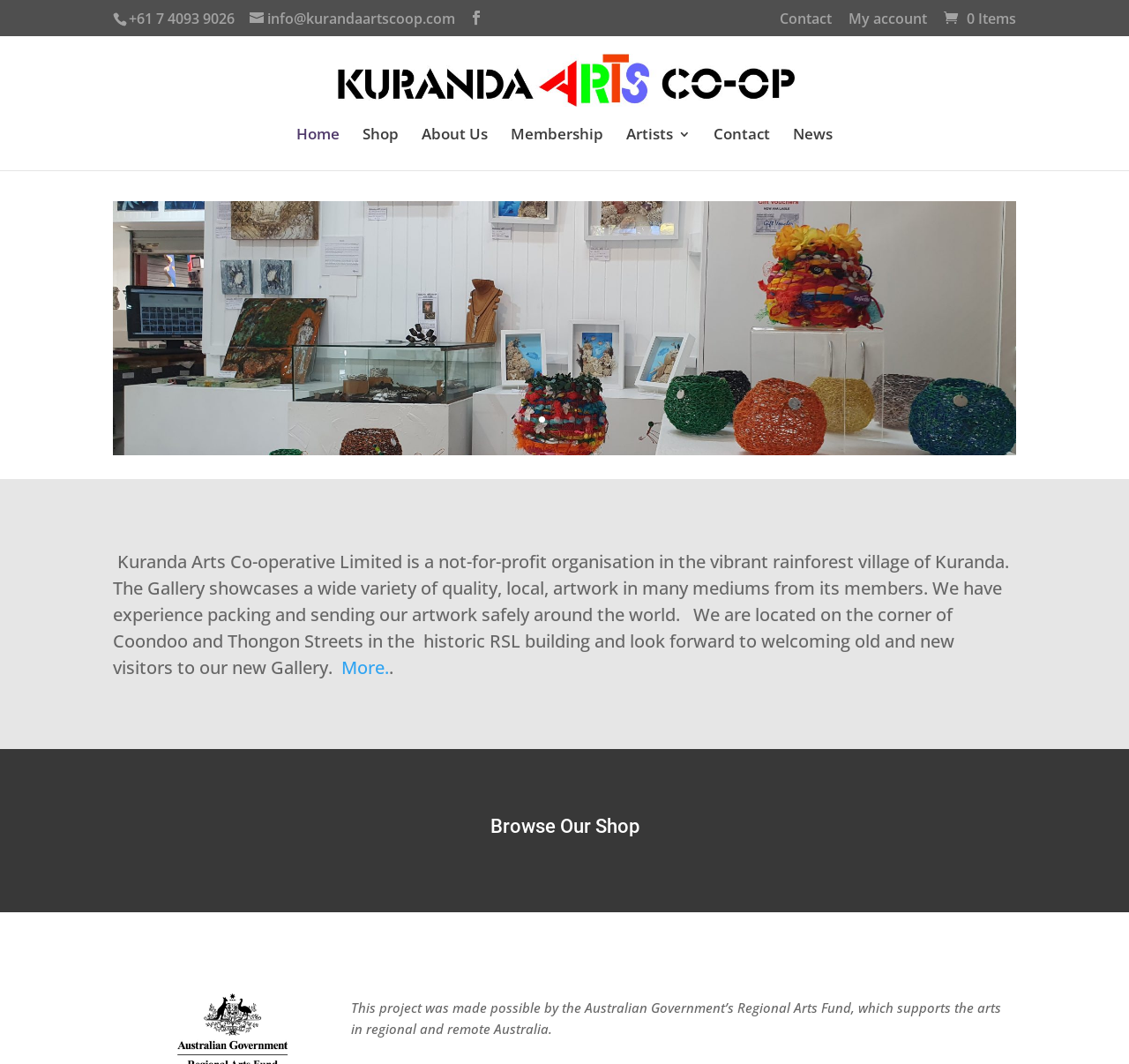What is the phone number of Kuranda Arts Coop?
Refer to the image and provide a detailed answer to the question.

I found the phone number by looking at the static text element with the bounding box coordinates [0.114, 0.008, 0.208, 0.027], which contains the phone number +61 7 4093 9026.